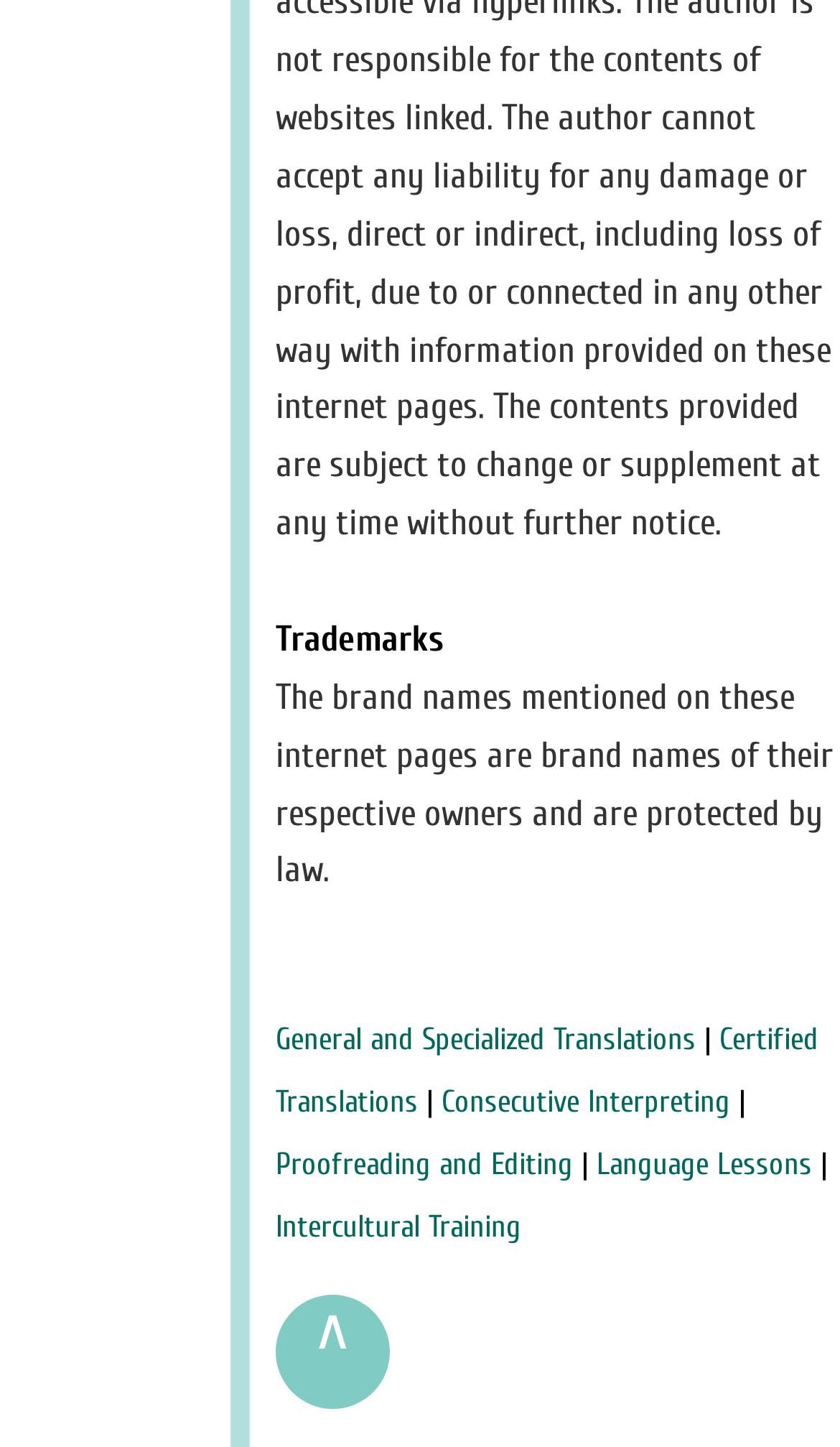Examine the image carefully and respond to the question with a detailed answer: 
What is the purpose of the button at the bottom?

The button at the bottom of the webpage has an upward arrow symbol (∧) which suggests that it is used to expand or collapse a section or menu. This is a common design pattern used in webpages to show or hide content.